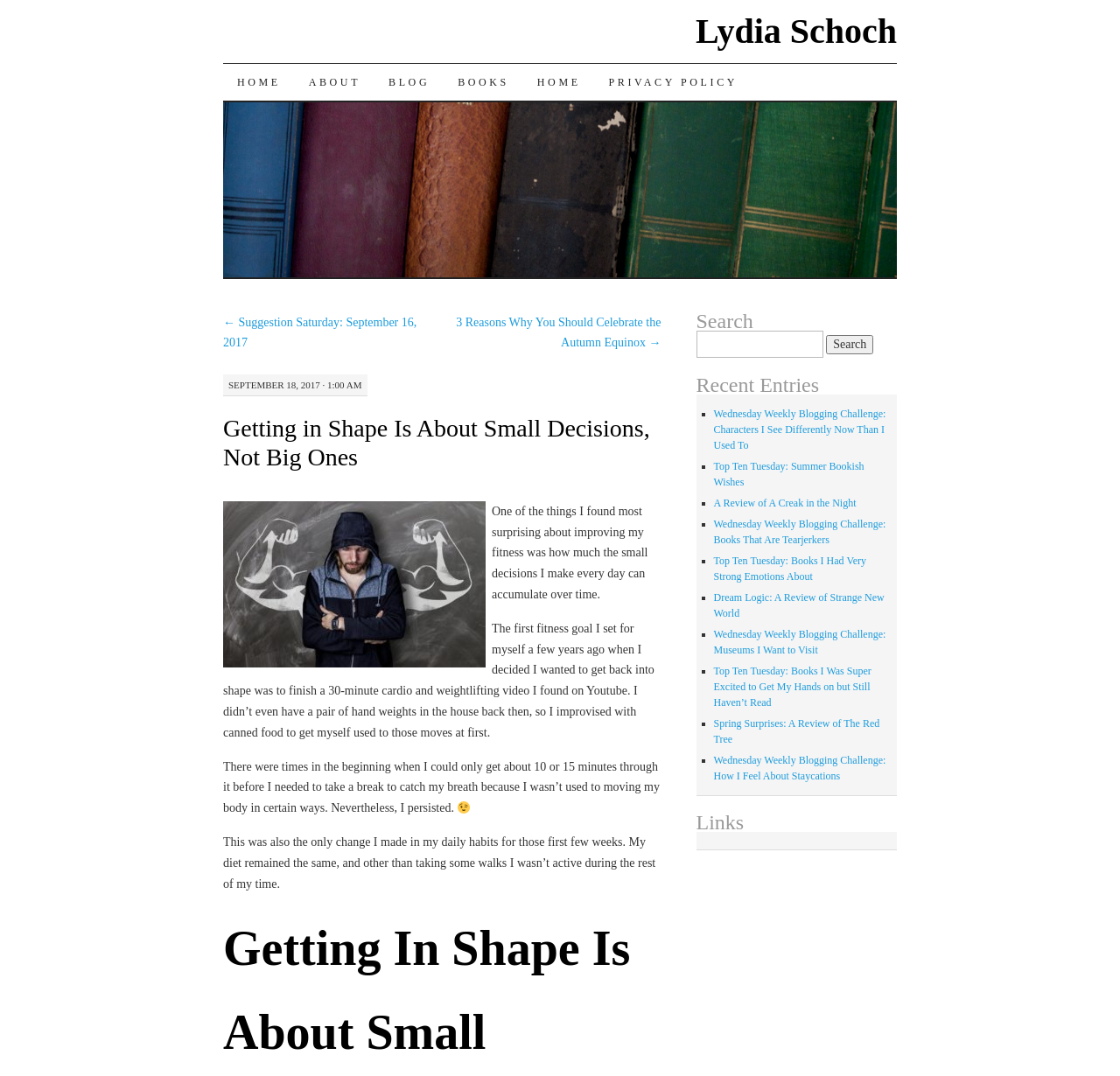From the screenshot, find the bounding box of the UI element matching this description: "Skip to content". Supply the bounding box coordinates in the form [left, top, right, bottom], each a float between 0 and 1.

[0.198, 0.059, 0.223, 0.161]